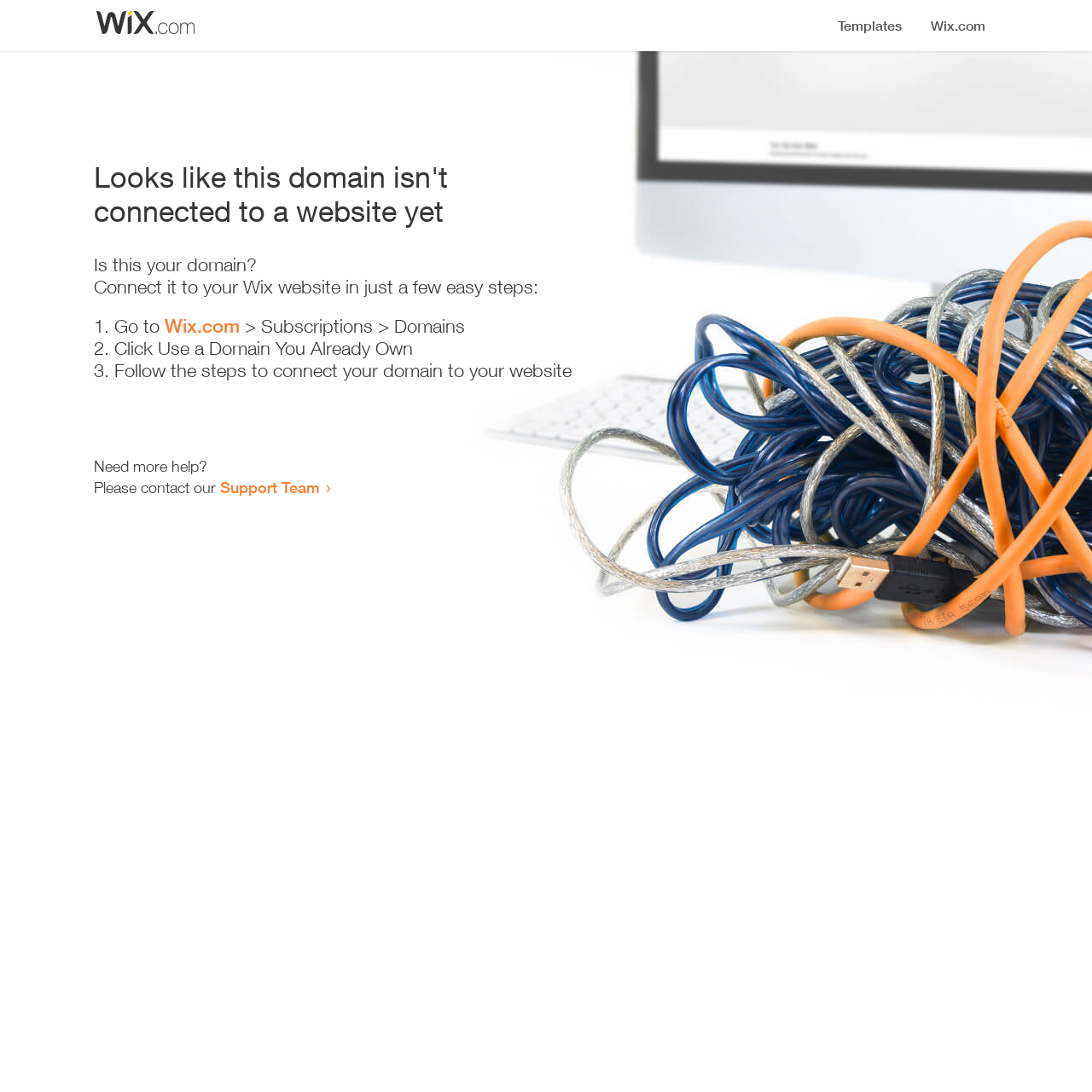What is the status of the domain?
Refer to the image and provide a one-word or short phrase answer.

Not connected